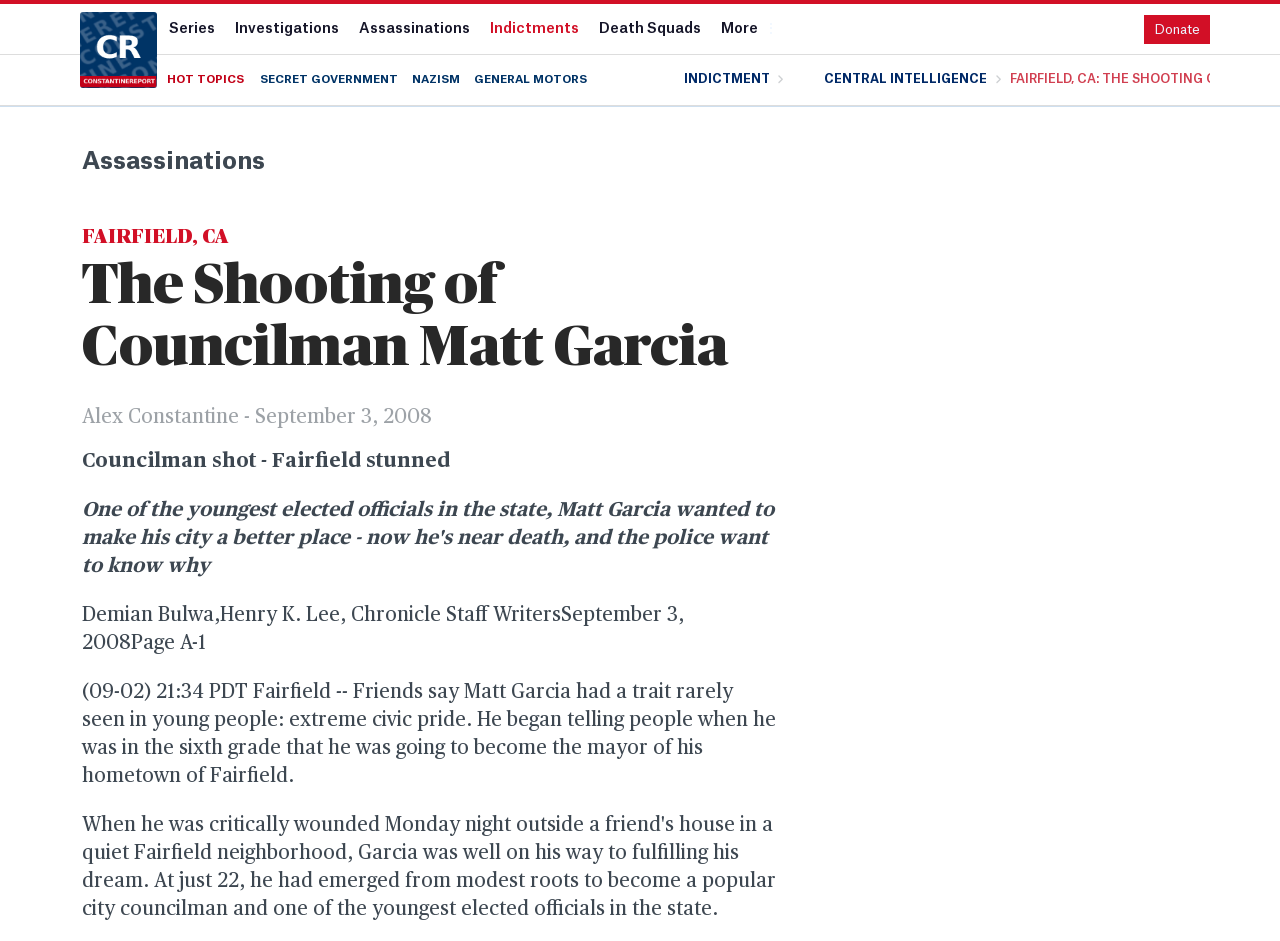Observe the image and answer the following question in detail: What is the topic of the 'hot topics' section?

The 'hot topics' section contains links to various topics such as 'SECRET GOVERNMENT', 'NAZISM', 'GENERAL MOTORS', etc., indicating that it is a section that covers a range of topics.